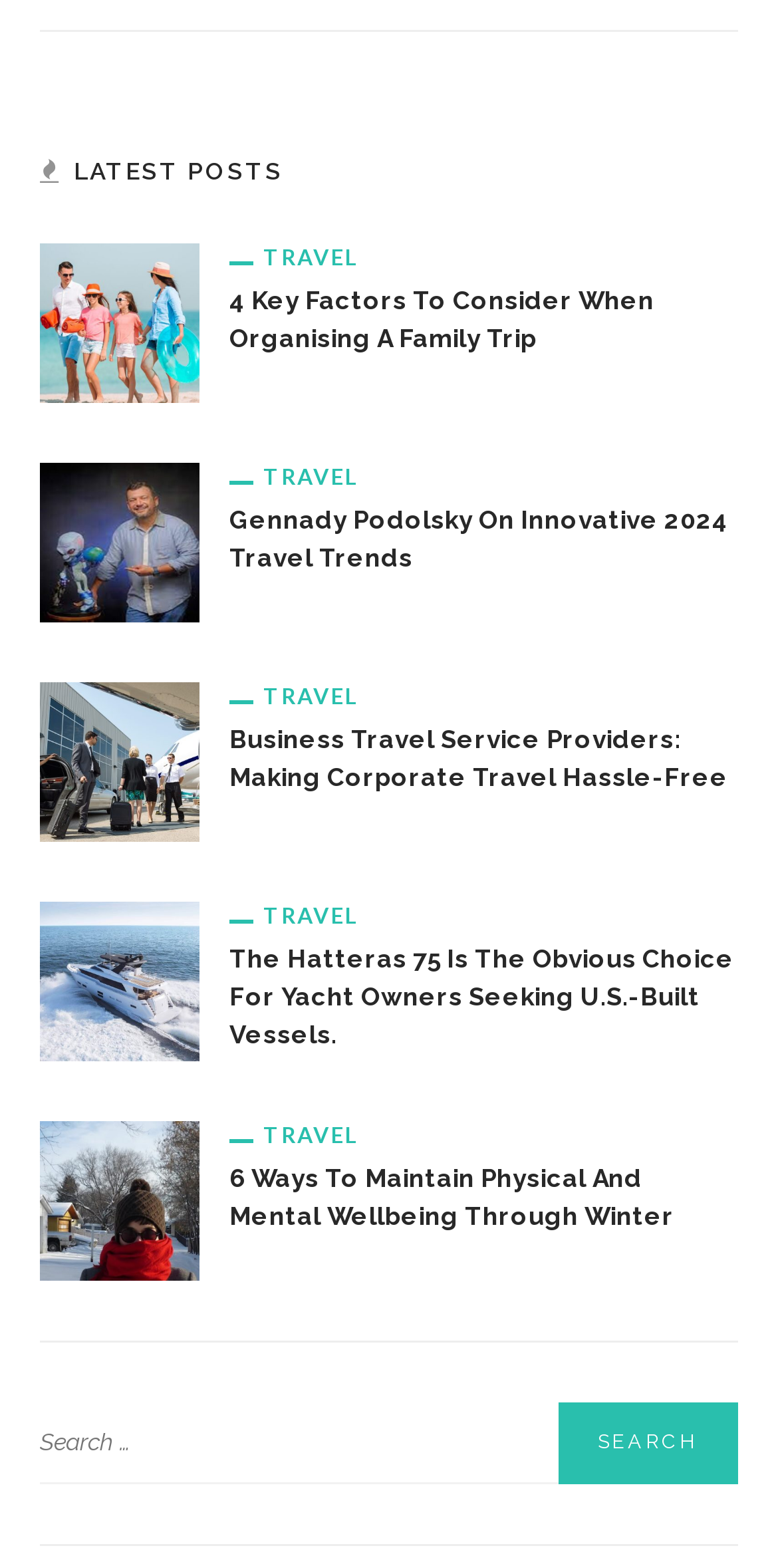Using the given element description, provide the bounding box coordinates (top-left x, top-left y, bottom-right x, bottom-right y) for the corresponding UI element in the screenshot: Travel

[0.295, 0.715, 0.462, 0.731]